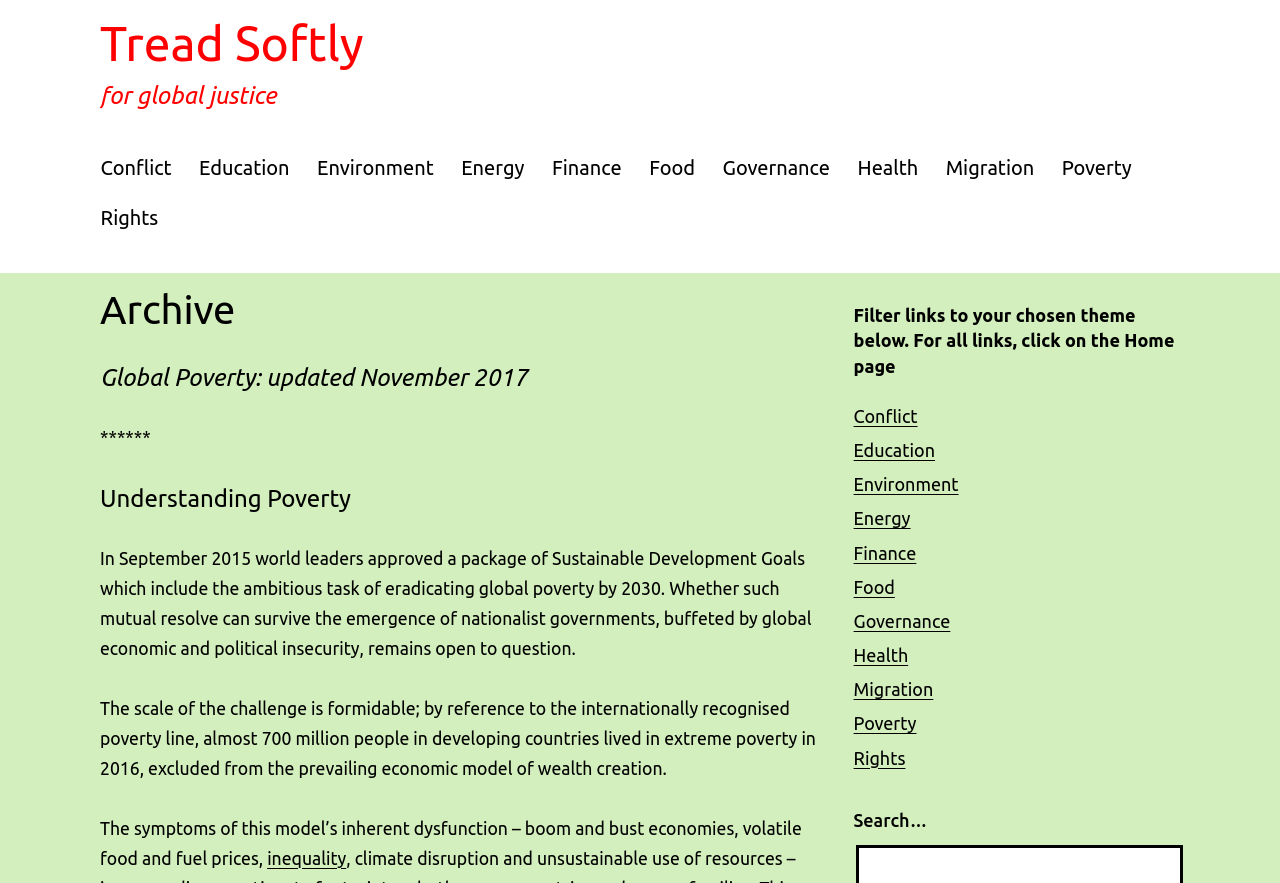Describe the webpage in detail, including text, images, and layout.

The webpage is an archive briefing focused on global poverty, with the title "Archive – Tread Softly" at the top left corner. Below the title, there is a tagline "for global justice". 

On the top navigation bar, there are 9 links: "Conflict", "Education", "Environment", "Energy", "Finance", "Food", "Governance", "Health", "Migration", and "Poverty", which are evenly spaced and take up most of the top section of the page.

Below the navigation bar, there is a header section with the title "Archive" and a subheading "Global Poverty: updated November 2017". 

The main content of the page is divided into several sections. The first section is an introduction to global poverty, which includes three paragraphs of text. The first paragraph explains the Sustainable Development Goals, including the goal of eradicating global poverty by 2030. The second paragraph describes the scale of the challenge, stating that almost 700 million people in developing countries lived in extreme poverty in 2016. The third paragraph discusses the symptoms of the economic model's dysfunction.

In the middle of the page, there is a section with a heading "Filter links to your chosen theme below. For all links, click on the Home page". Below this heading, there are the same 9 links as in the top navigation bar, but this time they are arranged vertically. 

At the bottom right corner of the page, there is a search bar with a placeholder text "Search…".